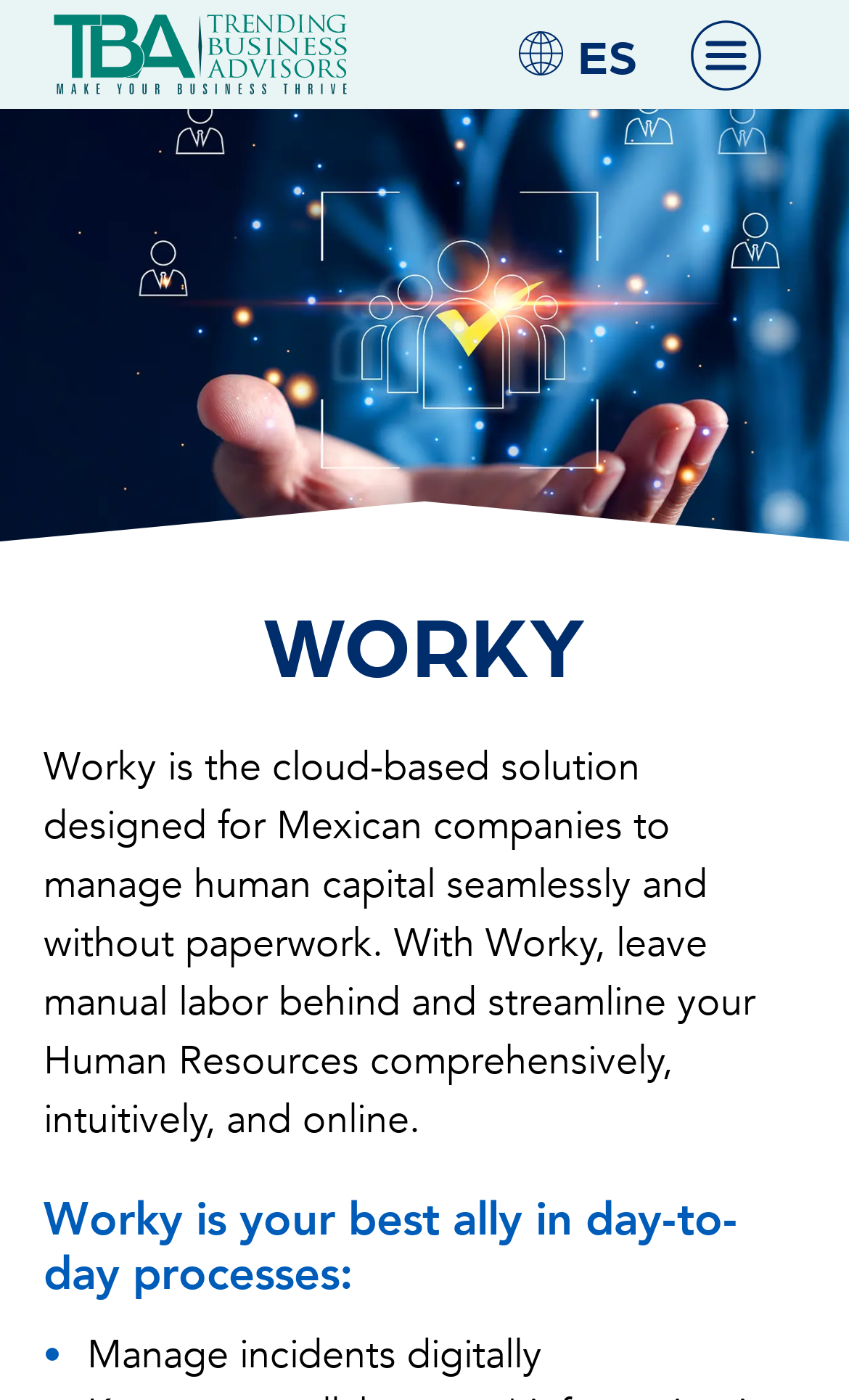Answer briefly with one word or phrase:
What is the language of the webpage?

ES